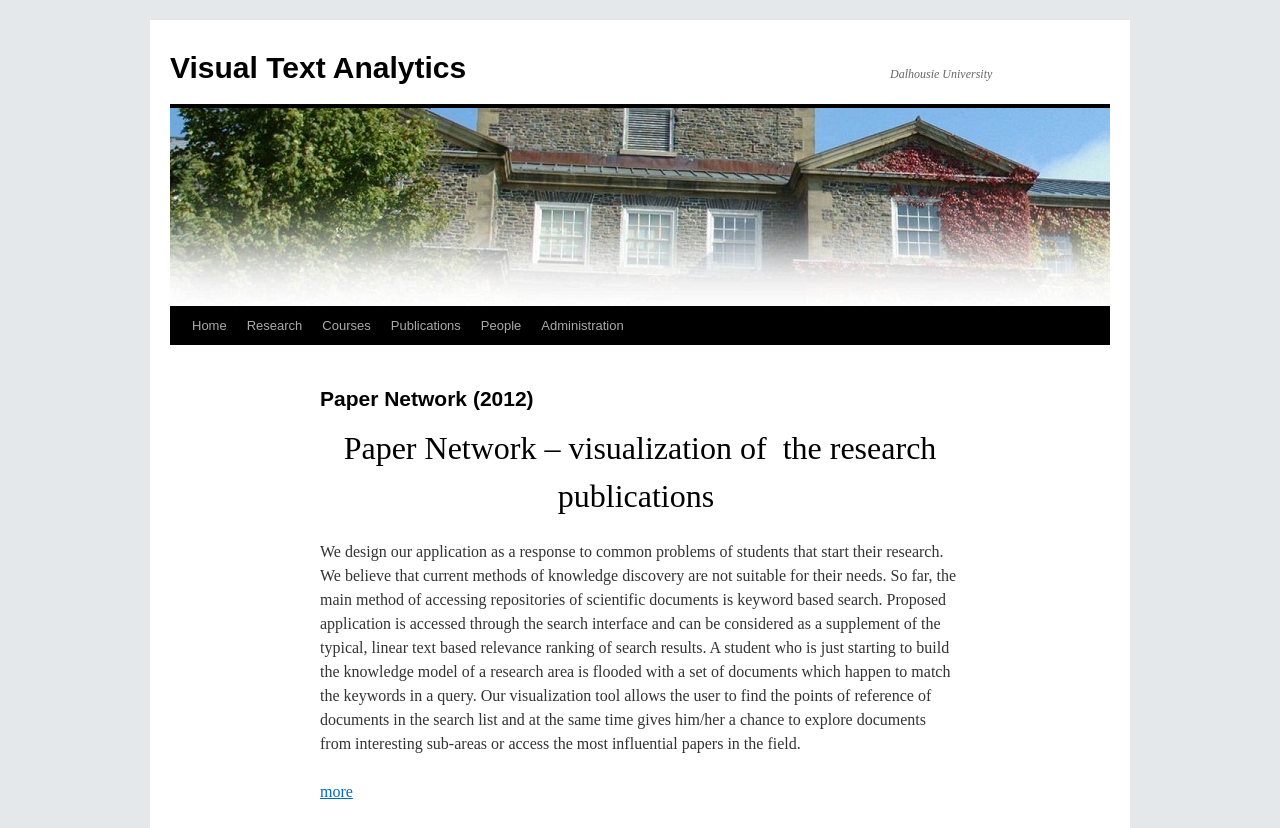Kindly respond to the following question with a single word or a brief phrase: 
Is there a way to read more about the project?

Yes